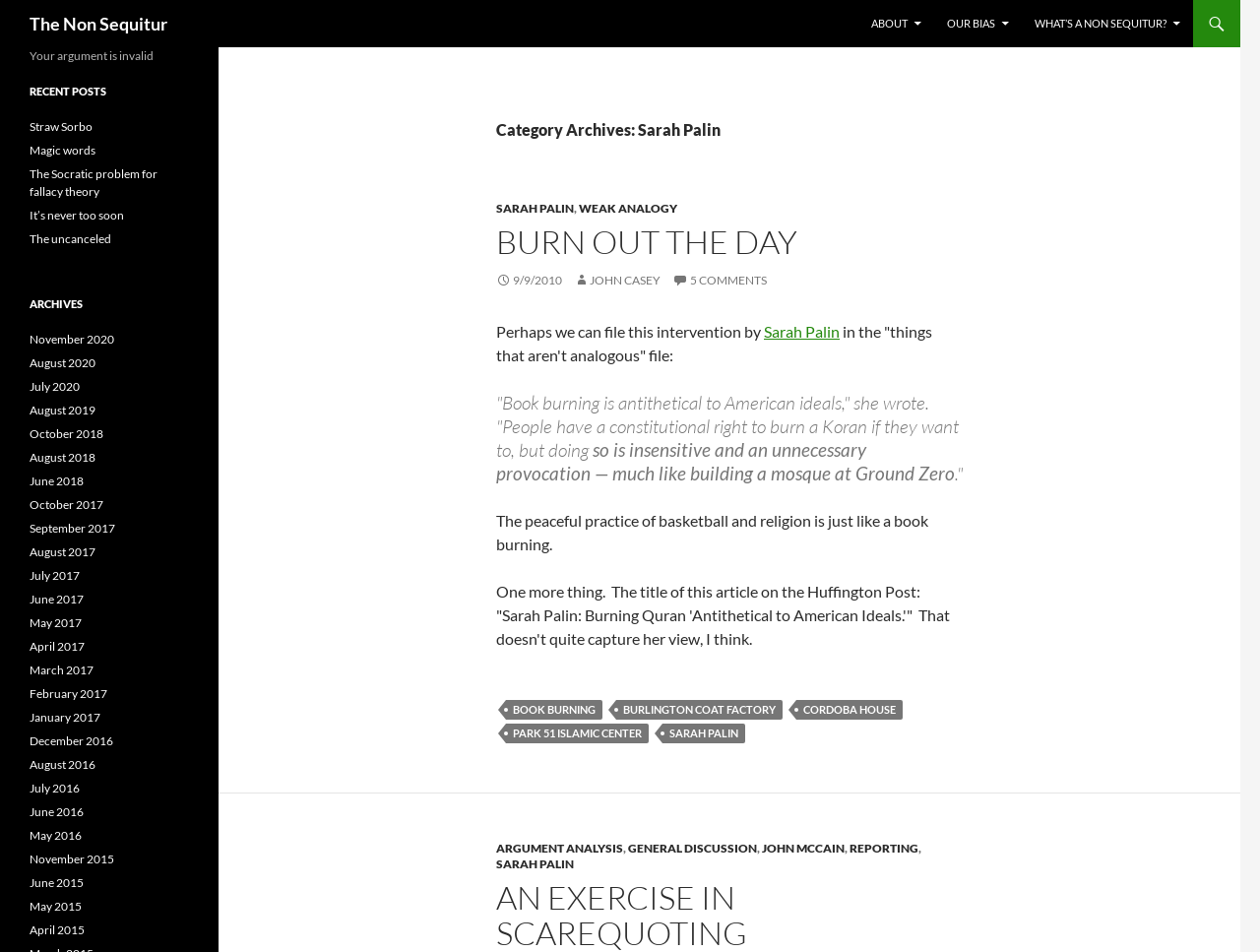Please answer the following question using a single word or phrase: 
What is the title of the article?

BURN OUT THE DAY